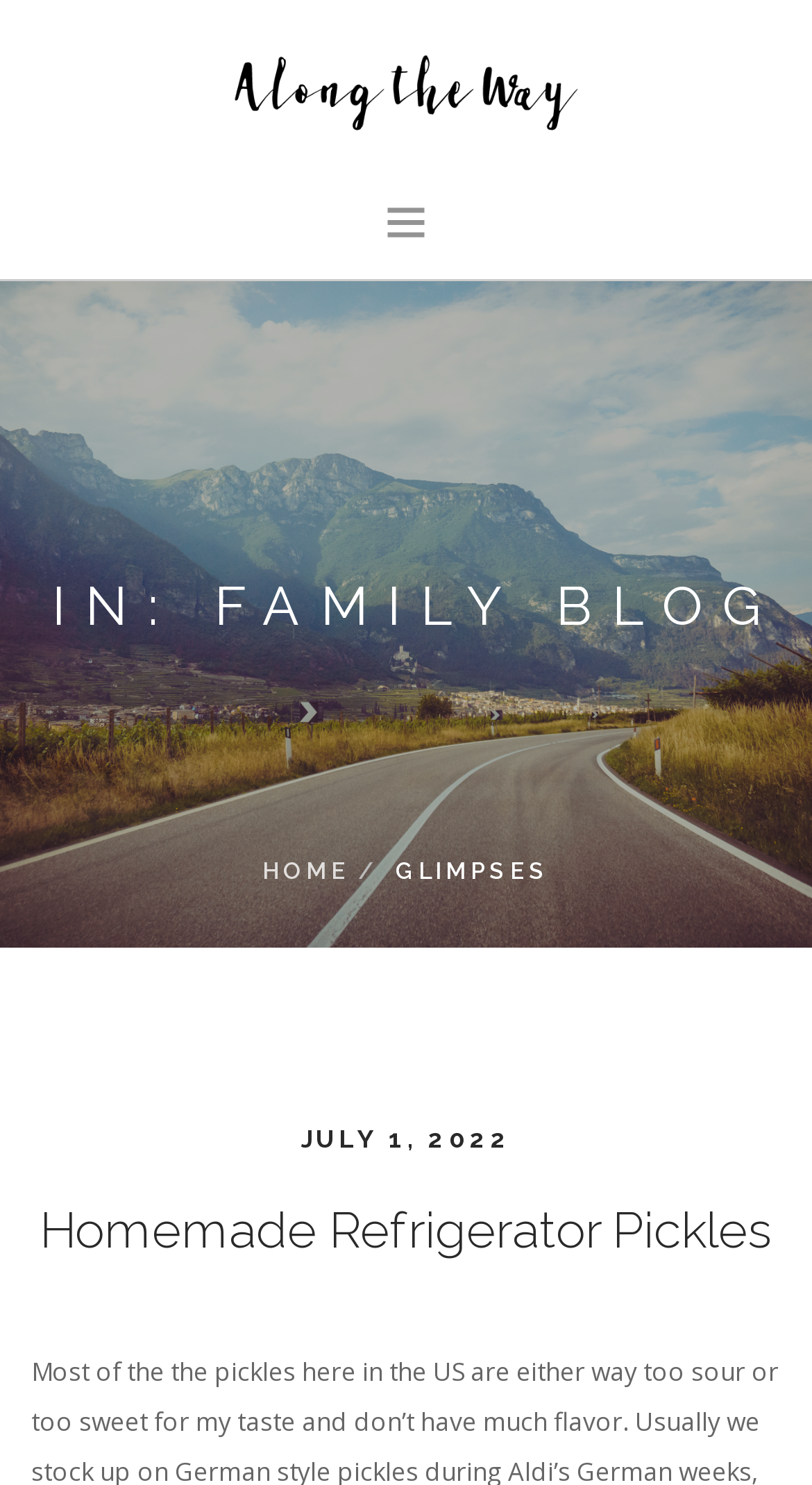What is the title of the blog post?
Based on the screenshot, provide a one-word or short-phrase response.

Homemade Refrigerator Pickles